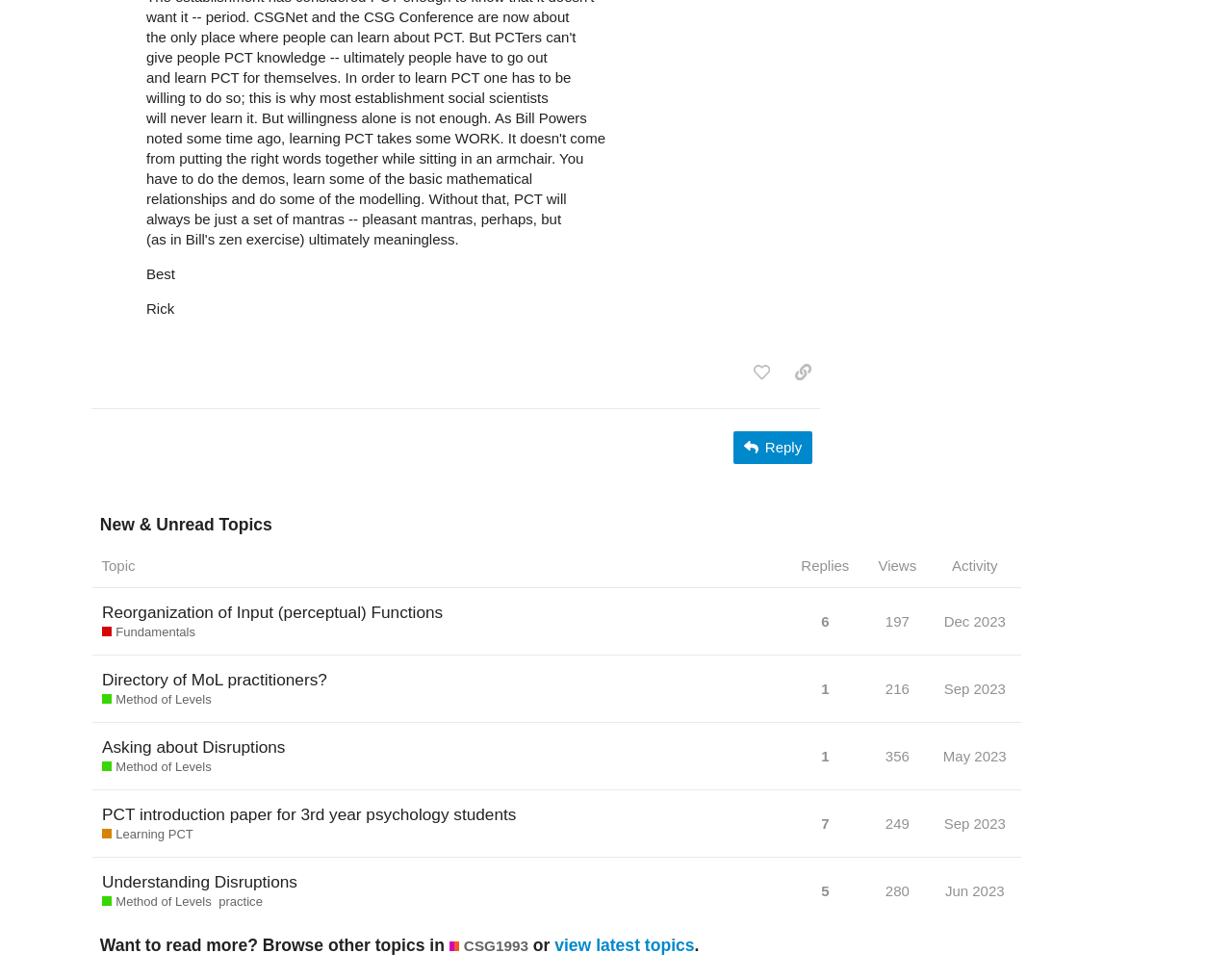Please find the bounding box coordinates of the section that needs to be clicked to achieve this instruction: "copy a link to this post to clipboard".

[0.637, 0.364, 0.666, 0.397]